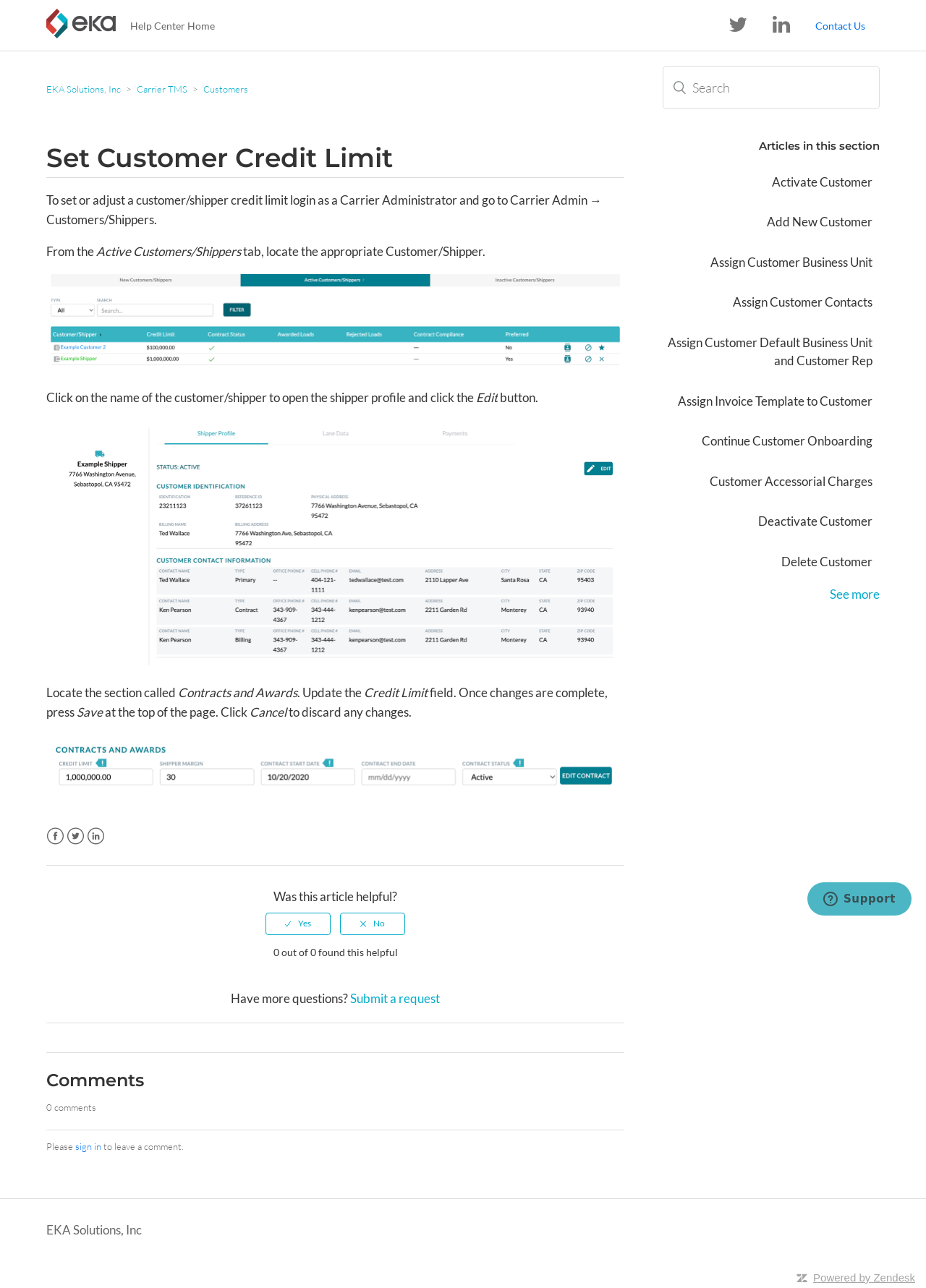What is the purpose of this webpage?
Answer with a single word or short phrase according to what you see in the image.

Set customer credit limit